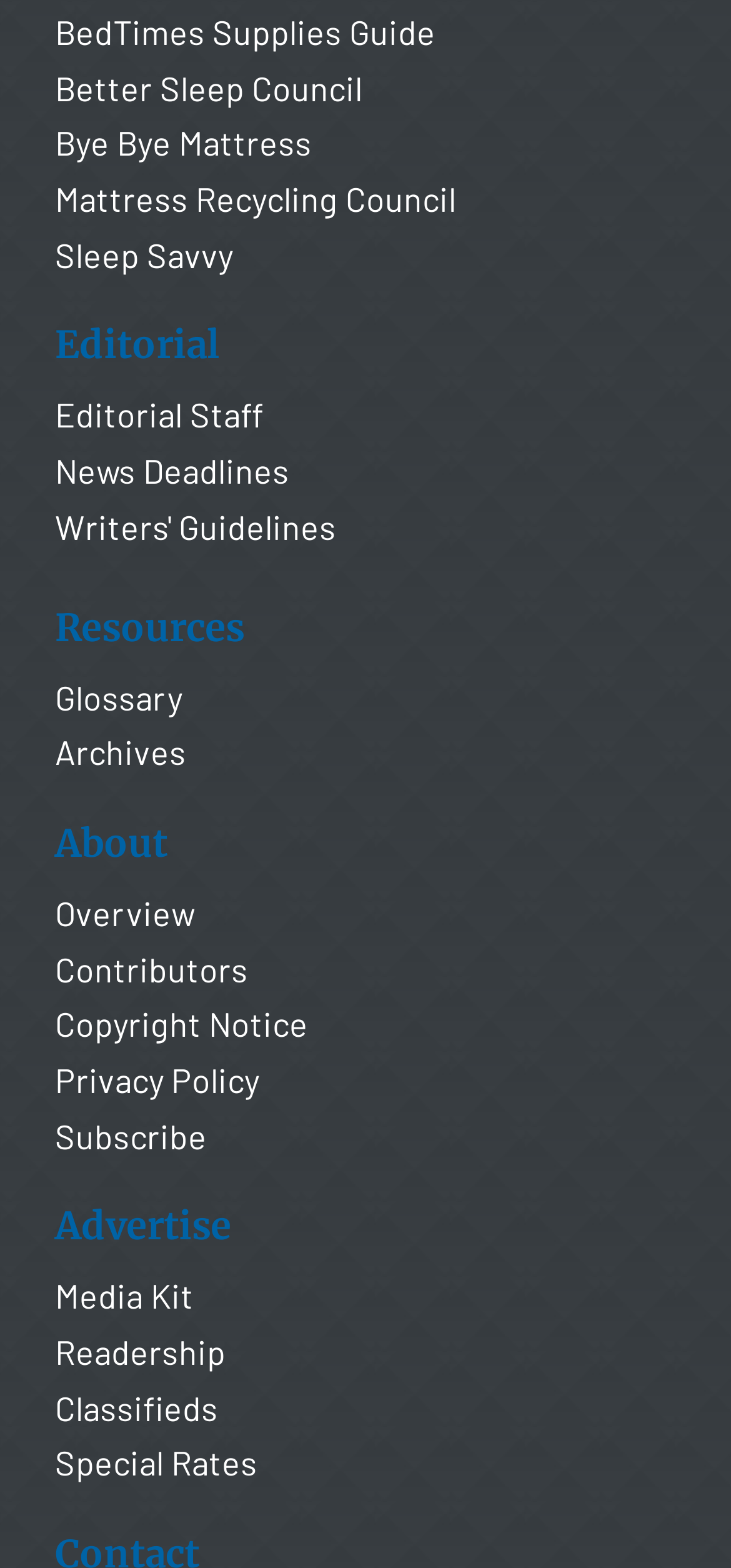Return the bounding box coordinates of the UI element that corresponds to this description: "Classifieds". The coordinates must be given as four float numbers in the range of 0 and 1, [left, top, right, bottom].

[0.075, 0.884, 0.298, 0.911]